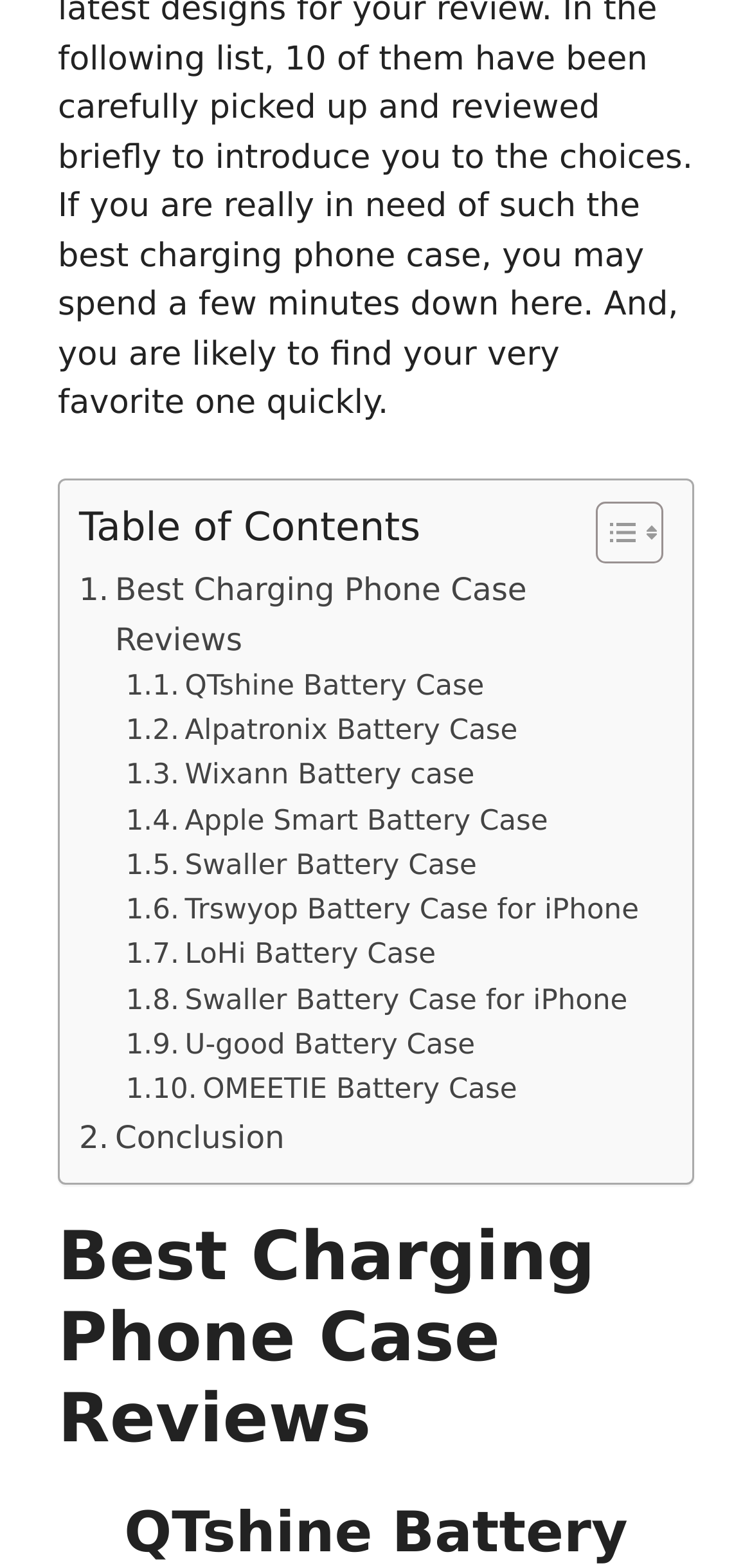What is the main topic of the webpage?
Please ensure your answer to the question is detailed and covers all necessary aspects.

By examining the heading with the bounding box coordinates [0.077, 0.777, 0.923, 0.932], we can determine that the main topic of the webpage is 'Best Charging Phone Case Reviews'.